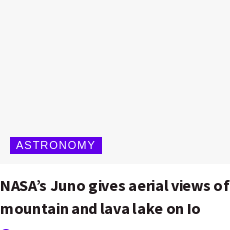What is the mission of NASA's Juno spacecraft?
Using the image, elaborate on the answer with as much detail as possible.

According to the caption, NASA's Juno spacecraft is on a mission to explore the geological features of Io, including its mountains and active lava lakes, which contributes to our understanding of planetary bodies in our solar system.